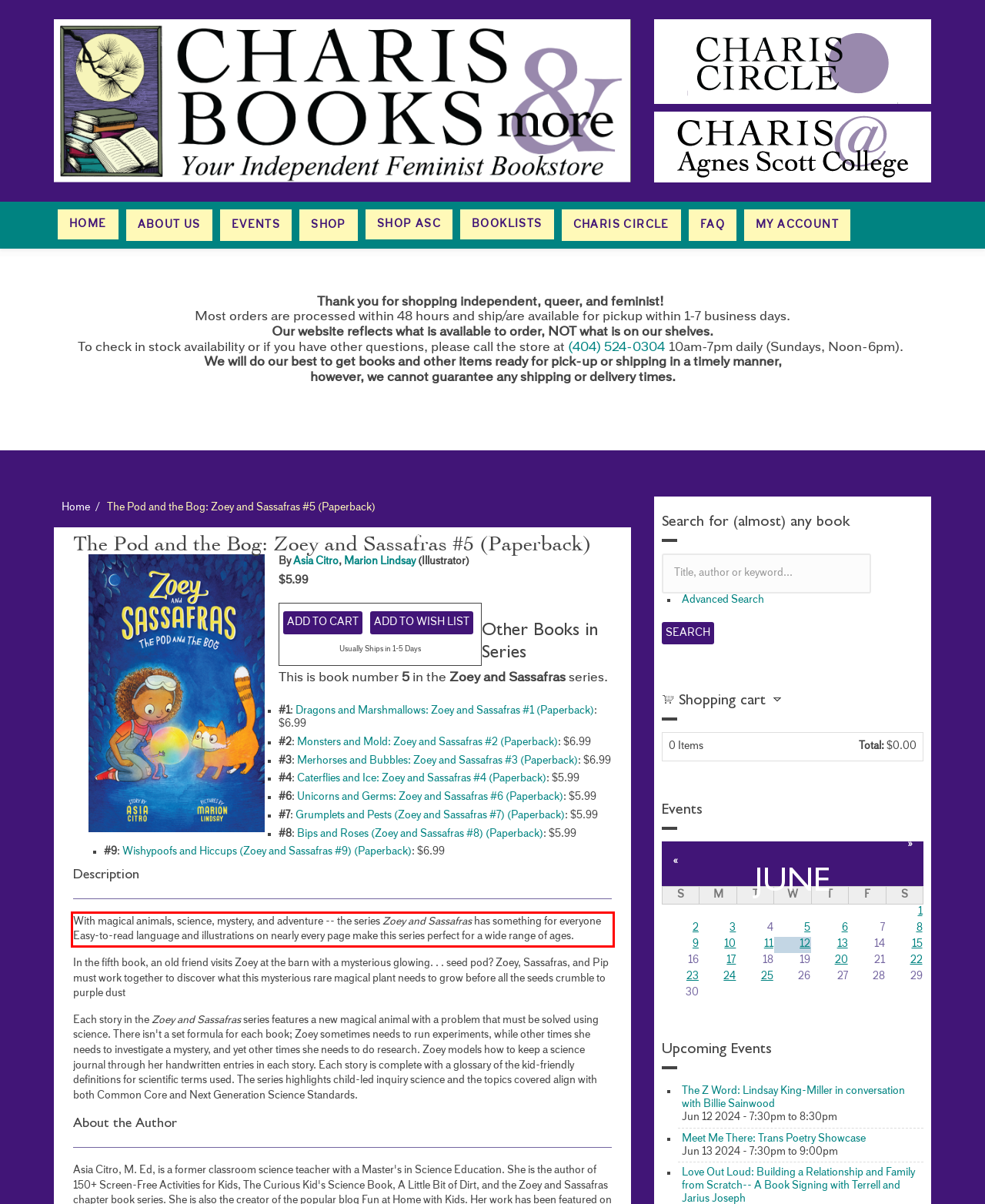Please identify the text within the red rectangular bounding box in the provided webpage screenshot.

With magical animals, science, mystery, and adventure -- the series Zoey and Sassafras has something for everyone Easy-to-read language and illustrations on nearly every page make this series perfect for a wide range of ages.